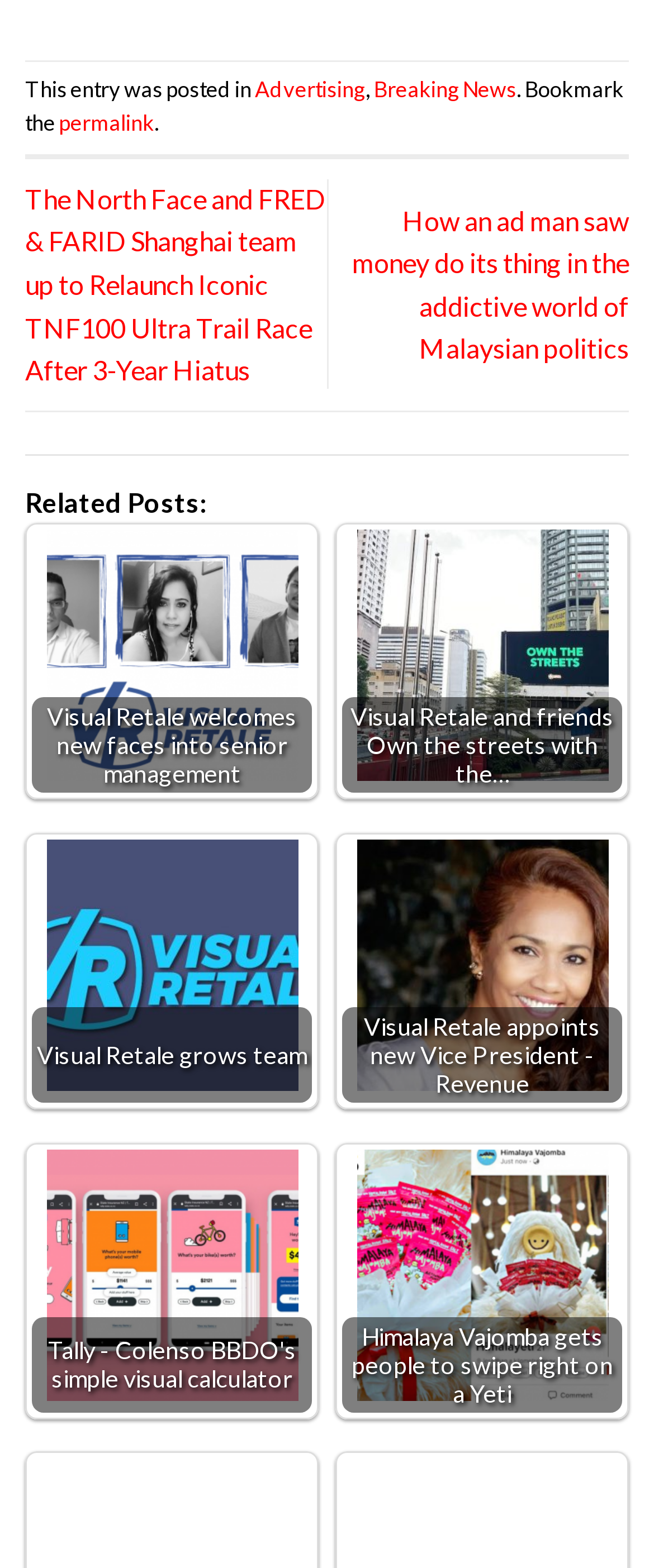Please locate the bounding box coordinates of the element that should be clicked to complete the given instruction: "Read the article about Himalaya Vajomba getting people to swipe right on a Yeti".

[0.515, 0.73, 0.959, 0.904]